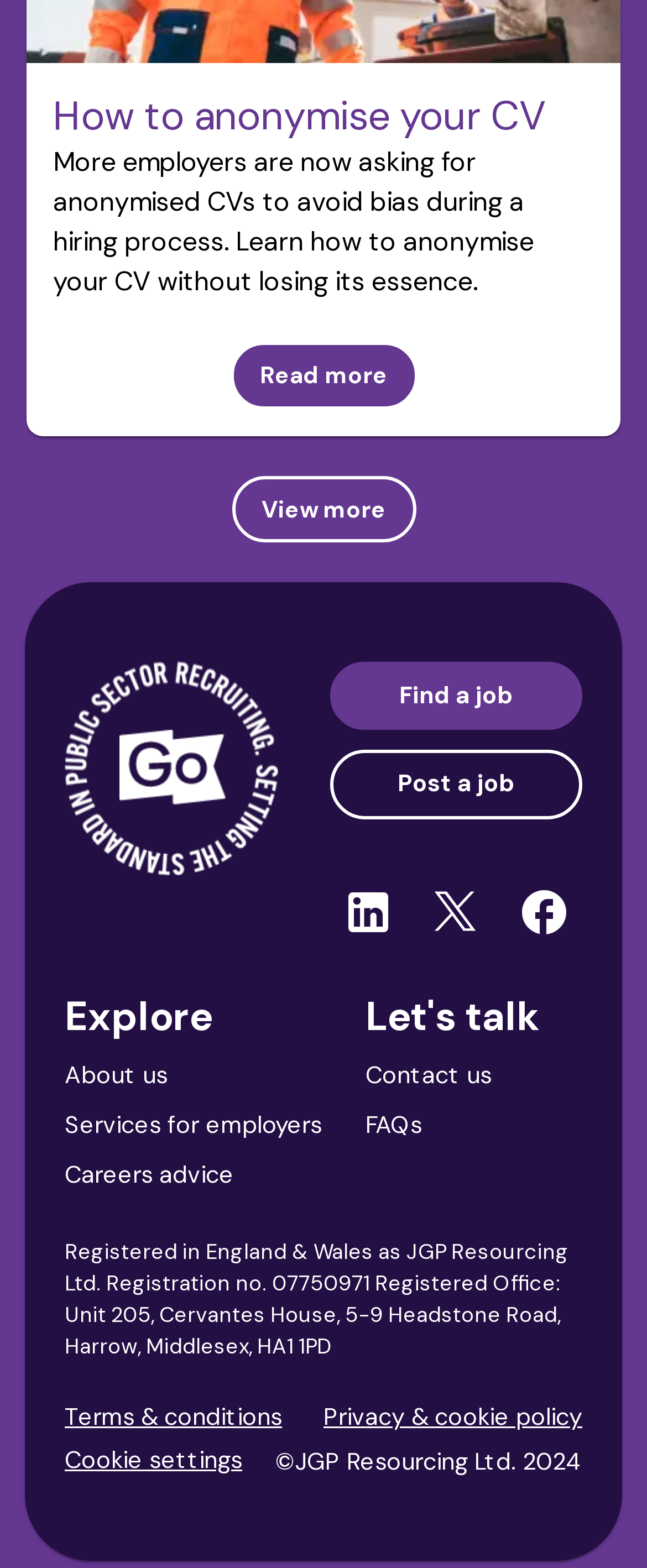Locate the bounding box coordinates of the region to be clicked to comply with the following instruction: "View more". The coordinates must be four float numbers between 0 and 1, in the form [left, top, right, bottom].

[0.358, 0.303, 0.642, 0.346]